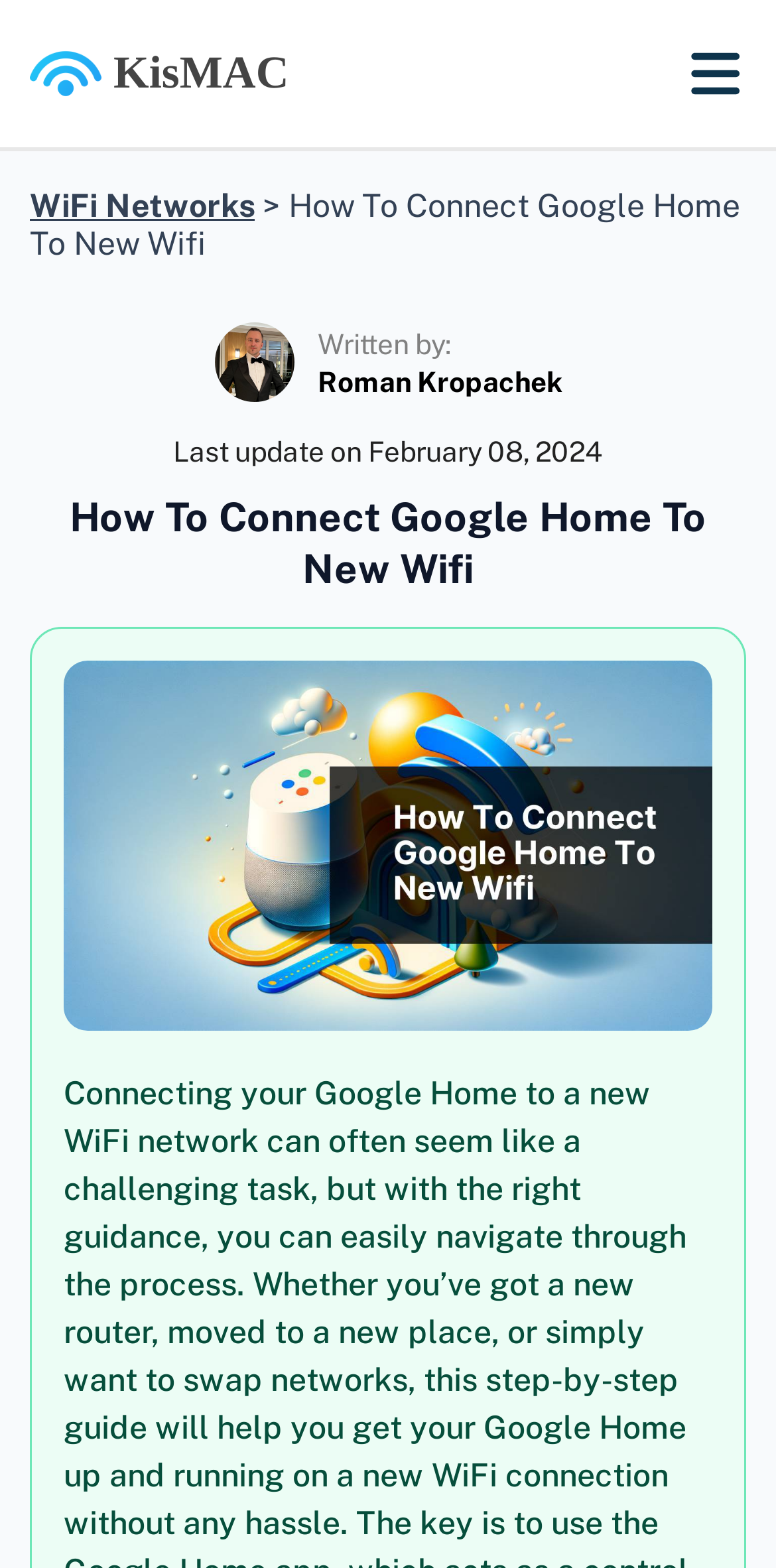What is the topic of this article?
Respond to the question with a well-detailed and thorough answer.

I found the topic of the article by looking at the main heading, which is 'How To Connect Google Home To New Wifi', and also by considering the meta description, which mentions connecting Google Home to a new WiFi network.